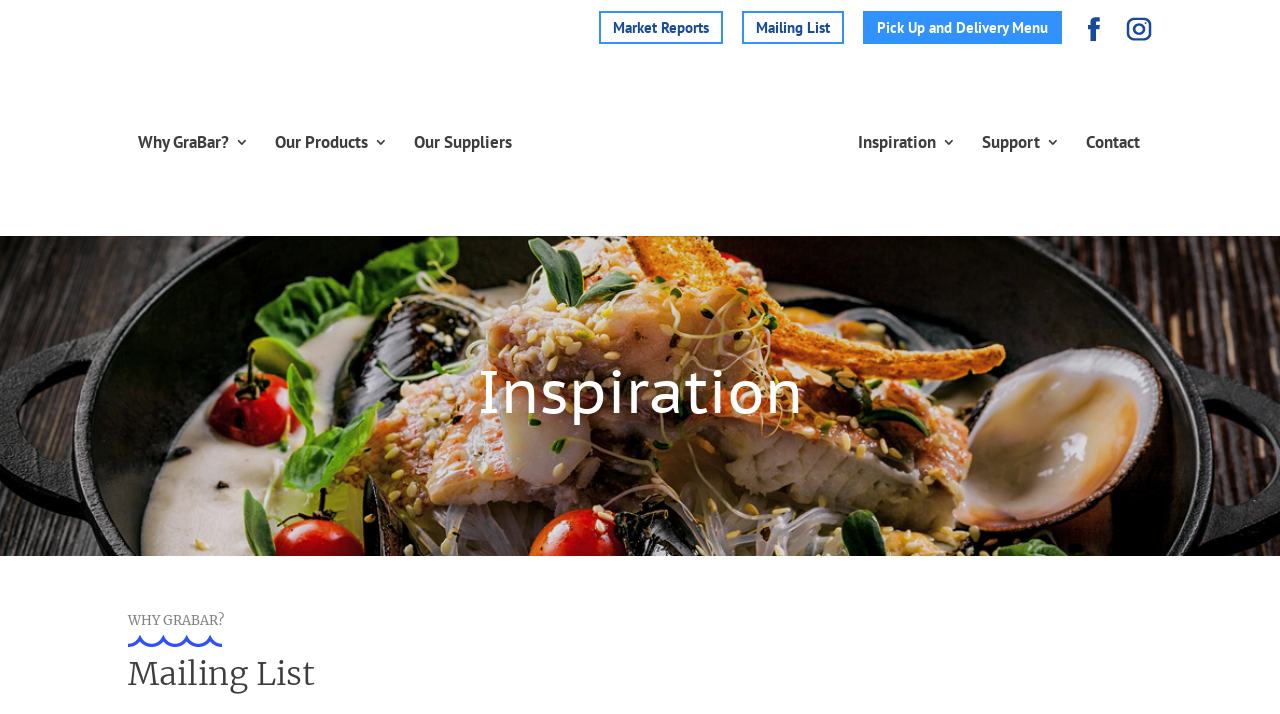Kindly determine the bounding box coordinates for the clickable area to achieve the given instruction: "Search for products".

[0.053, 0.061, 0.953, 0.064]